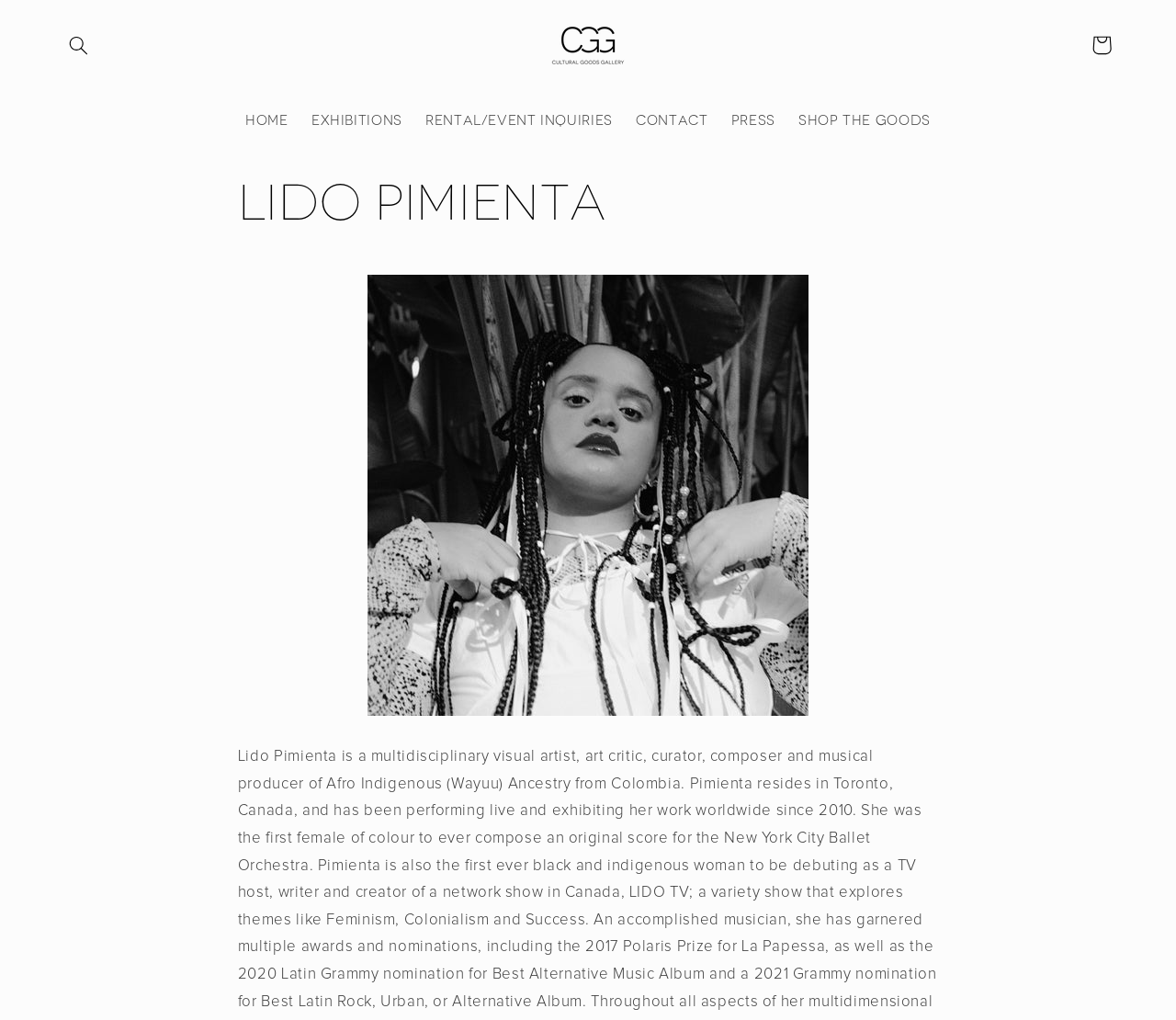Identify the bounding box for the UI element described as: "Shop the Goods". The coordinates should be four float numbers between 0 and 1, i.e., [left, top, right, bottom].

[0.669, 0.099, 0.801, 0.139]